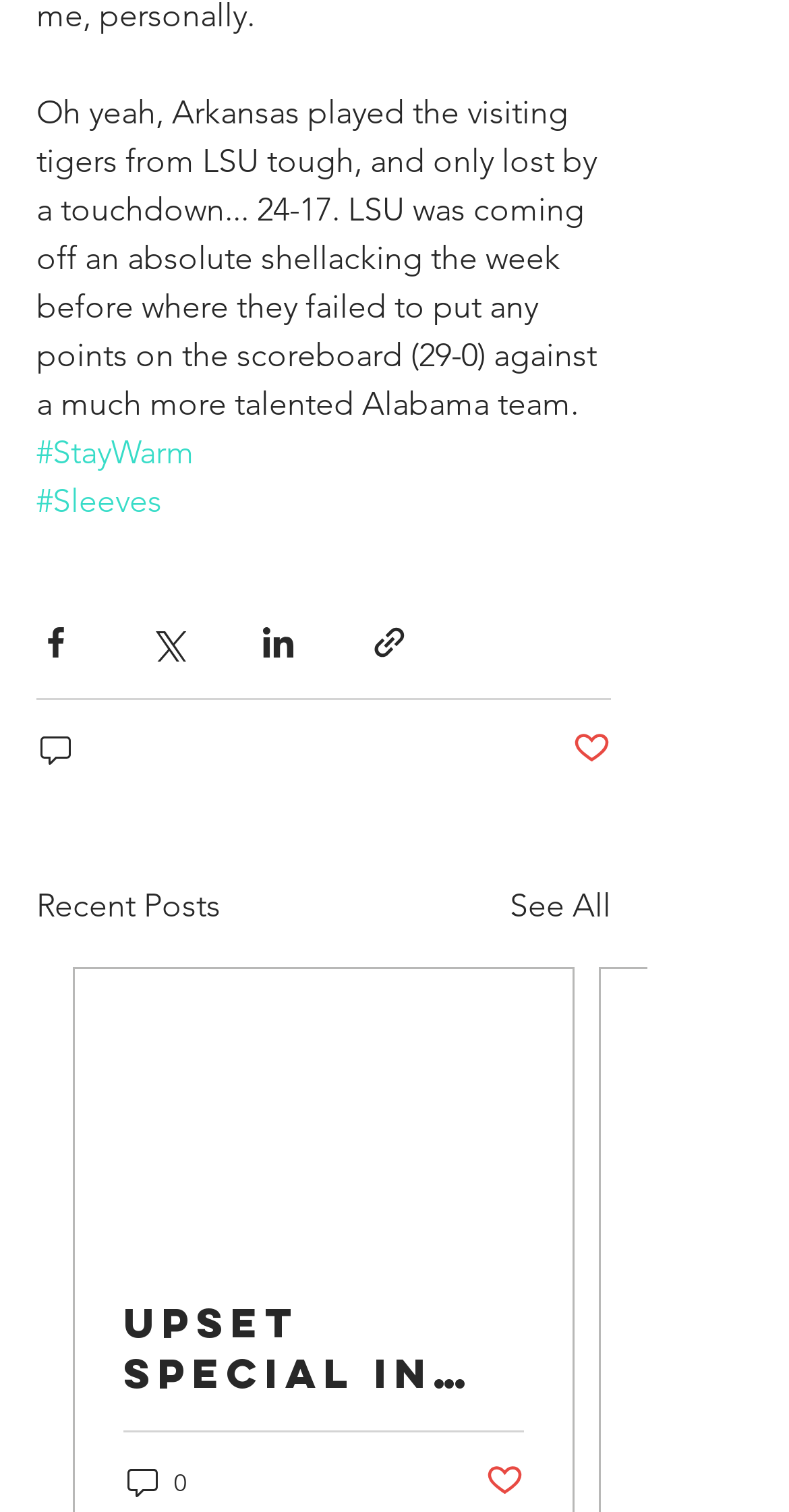Extract the bounding box of the UI element described as: "Post not marked as liked".

[0.726, 0.481, 0.774, 0.509]